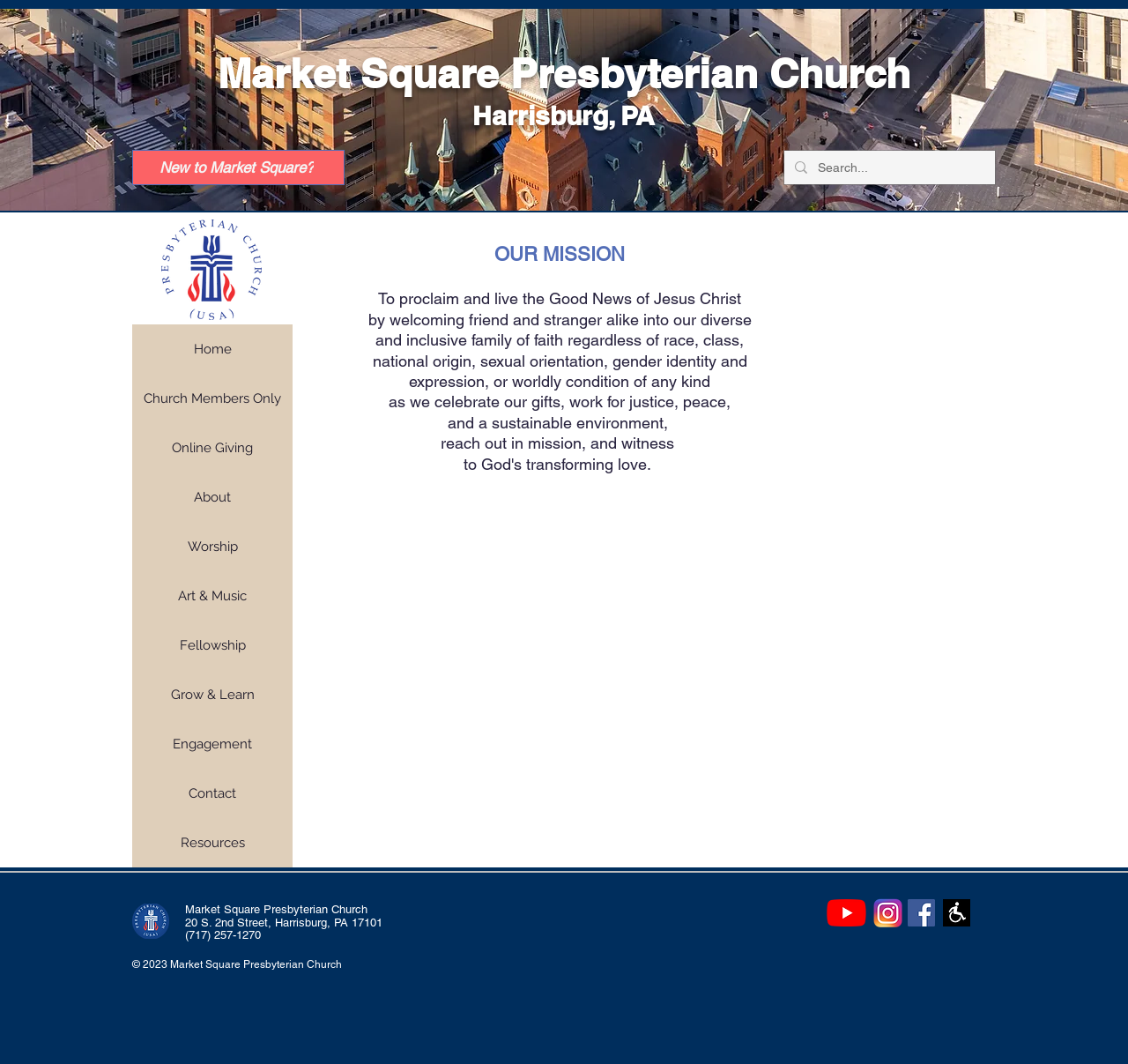Refer to the image and provide an in-depth answer to the question:
What social media platforms does the church have?

I found the answer by looking at the links and images at the bottom of the webpage, which represent the church's social media presence.